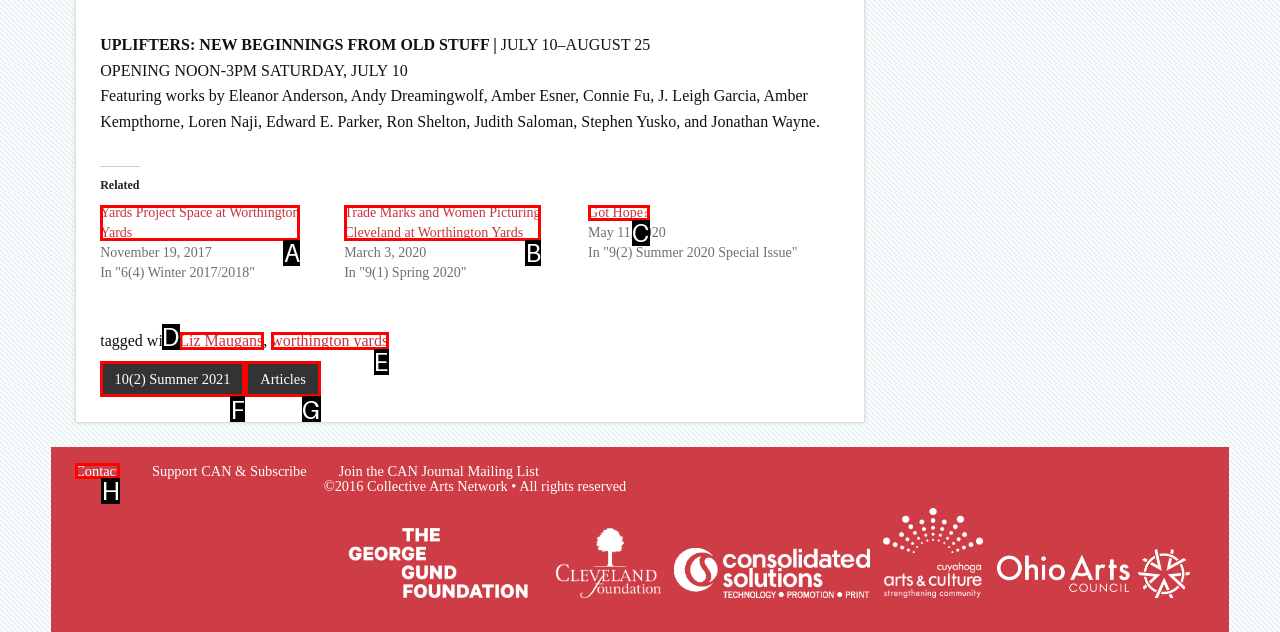Based on the description: 10(2) Summer 2021
Select the letter of the corresponding UI element from the choices provided.

F